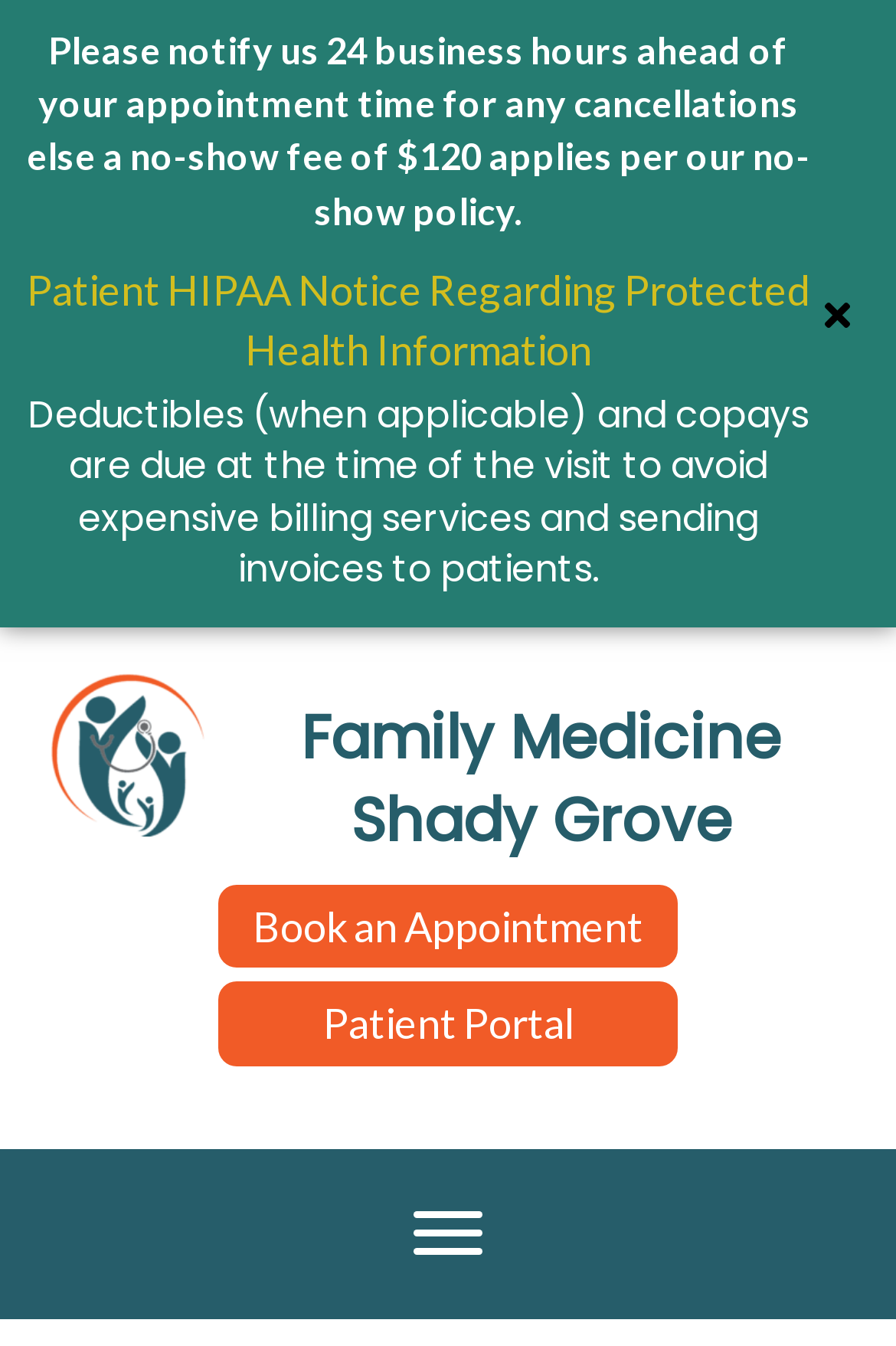Using the information shown in the image, answer the question with as much detail as possible: What is the purpose of the 'Patient Portal' button?

The 'Patient Portal' button is likely used to access patient records and other related information. This can be inferred from the button's text and its presence on a webpage related to a medical practice.